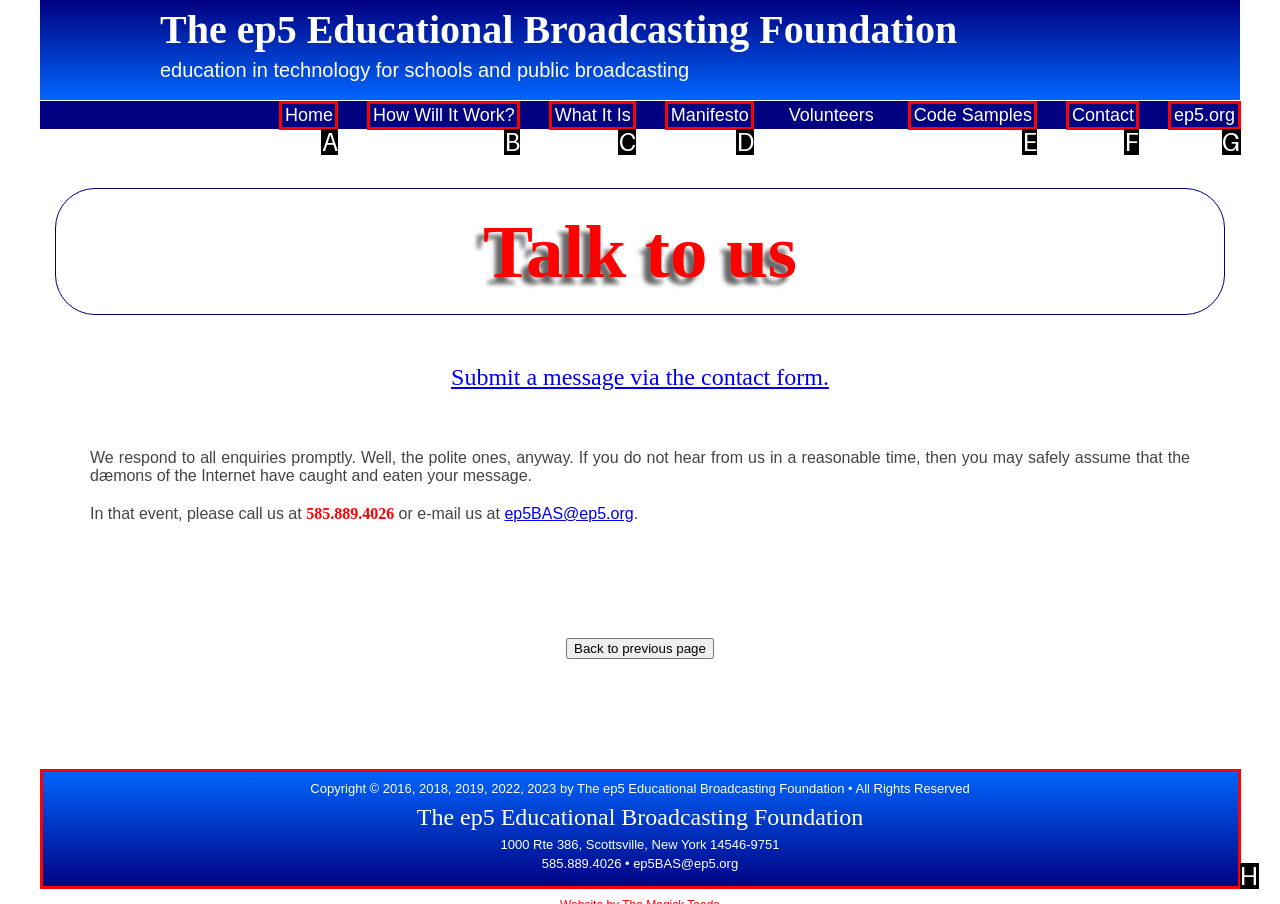Pick the HTML element that should be clicked to execute the task: visit ep5.org website
Respond with the letter corresponding to the correct choice.

G